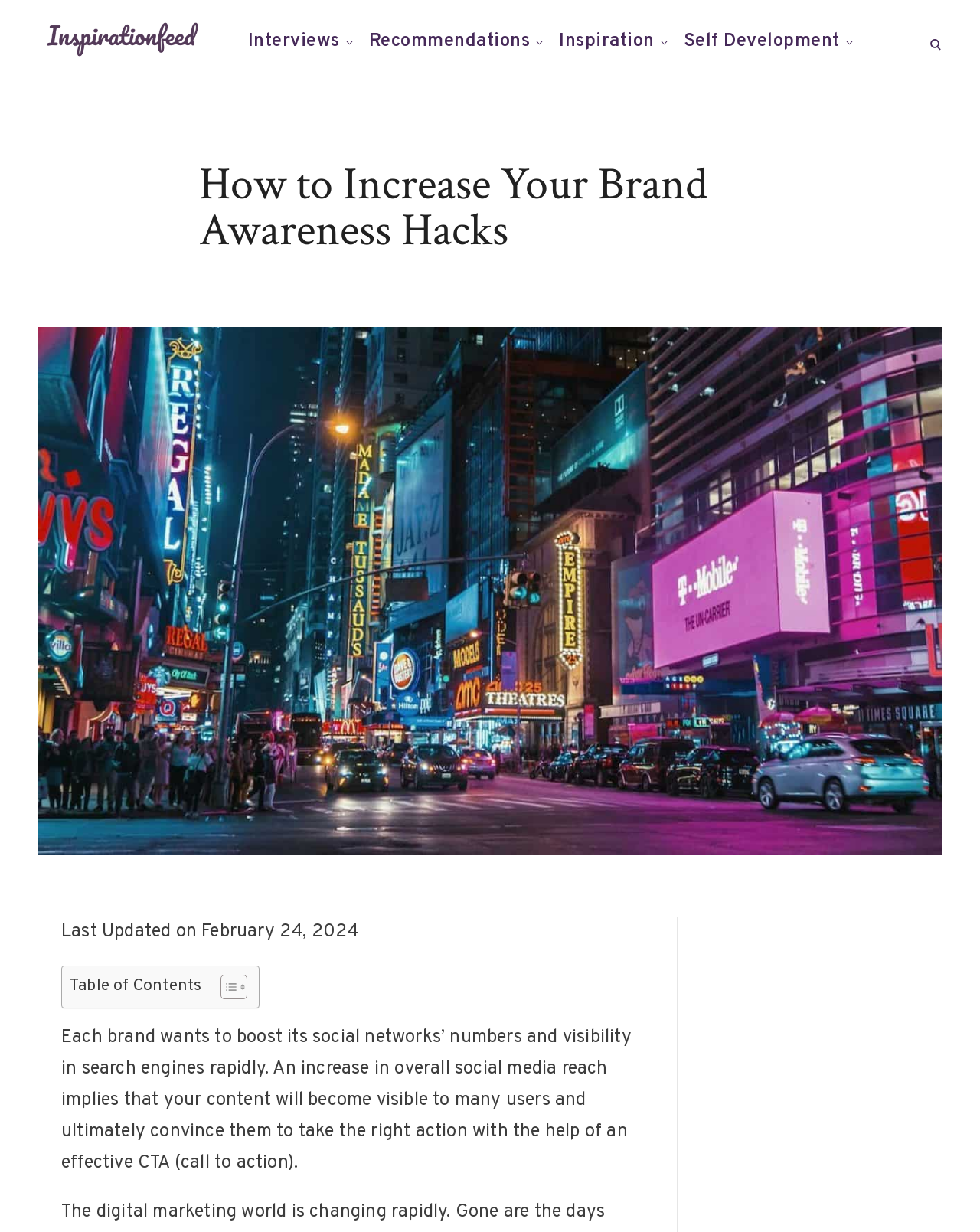Extract the text of the main heading from the webpage.

How to Increase Your Brand Awareness Hacks